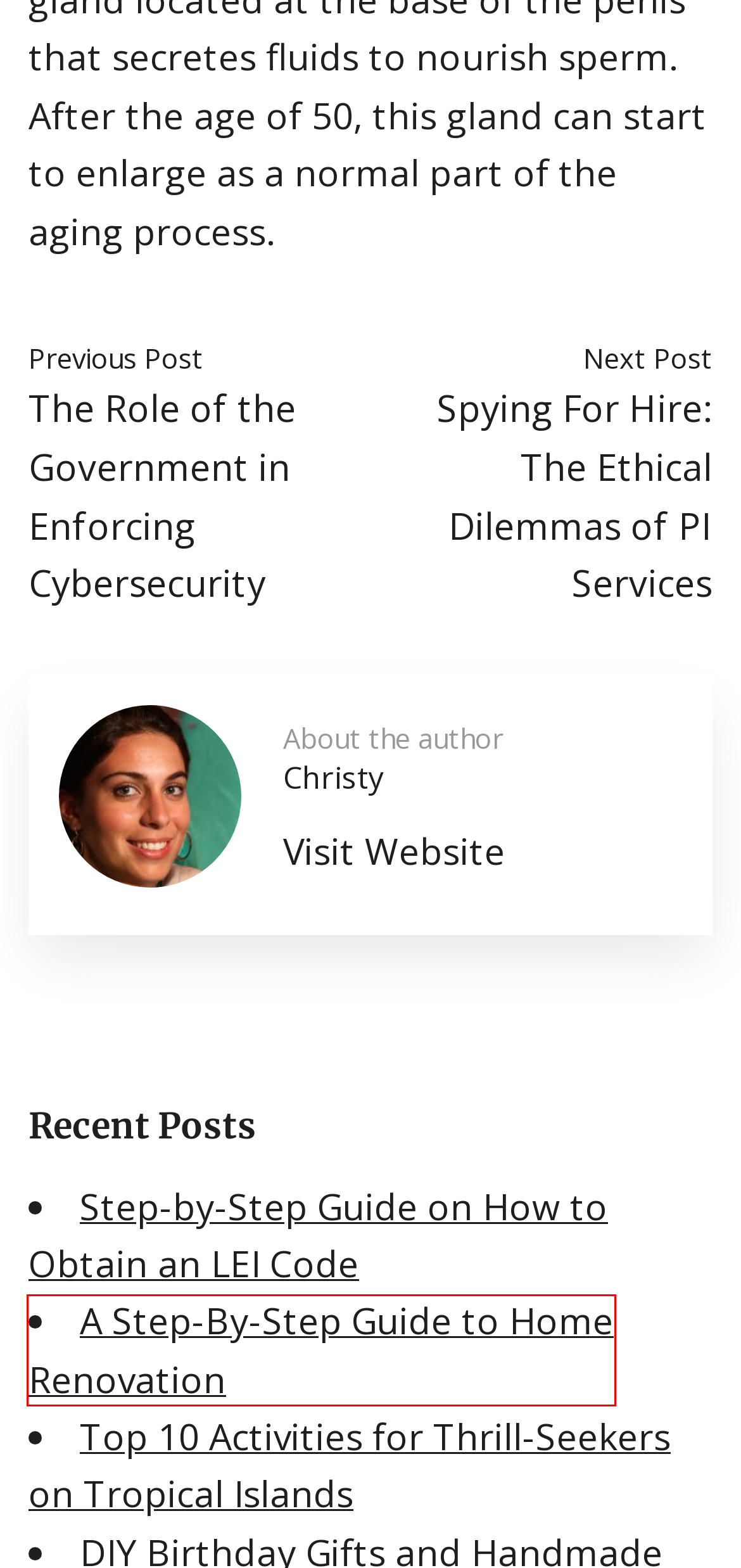You are looking at a webpage screenshot with a red bounding box around an element. Pick the description that best matches the new webpage after interacting with the element in the red bounding box. The possible descriptions are:
A. Step-by-Step Guide on How to Obtain an LEI Code – Green Thumb Ricki
B. Christy – Green Thumb Ricki
C. A Step-By-Step Guide to Home Renovation – Green Thumb Ricki
D. The Role of the Government in Enforcing Cybersecurity – Green Thumb Ricki
E. About Us – Green Thumb Ricki
F. Spying For Hire: The Ethical Dilemmas of PI Services – Green Thumb Ricki
G. What Strategies Reduce Downtime in Manufacturing? (Revealed) – Green Thumb Ricki
H. Top 10 Activities for Thrill-Seekers on Tropical Islands – Green Thumb Ricki

C